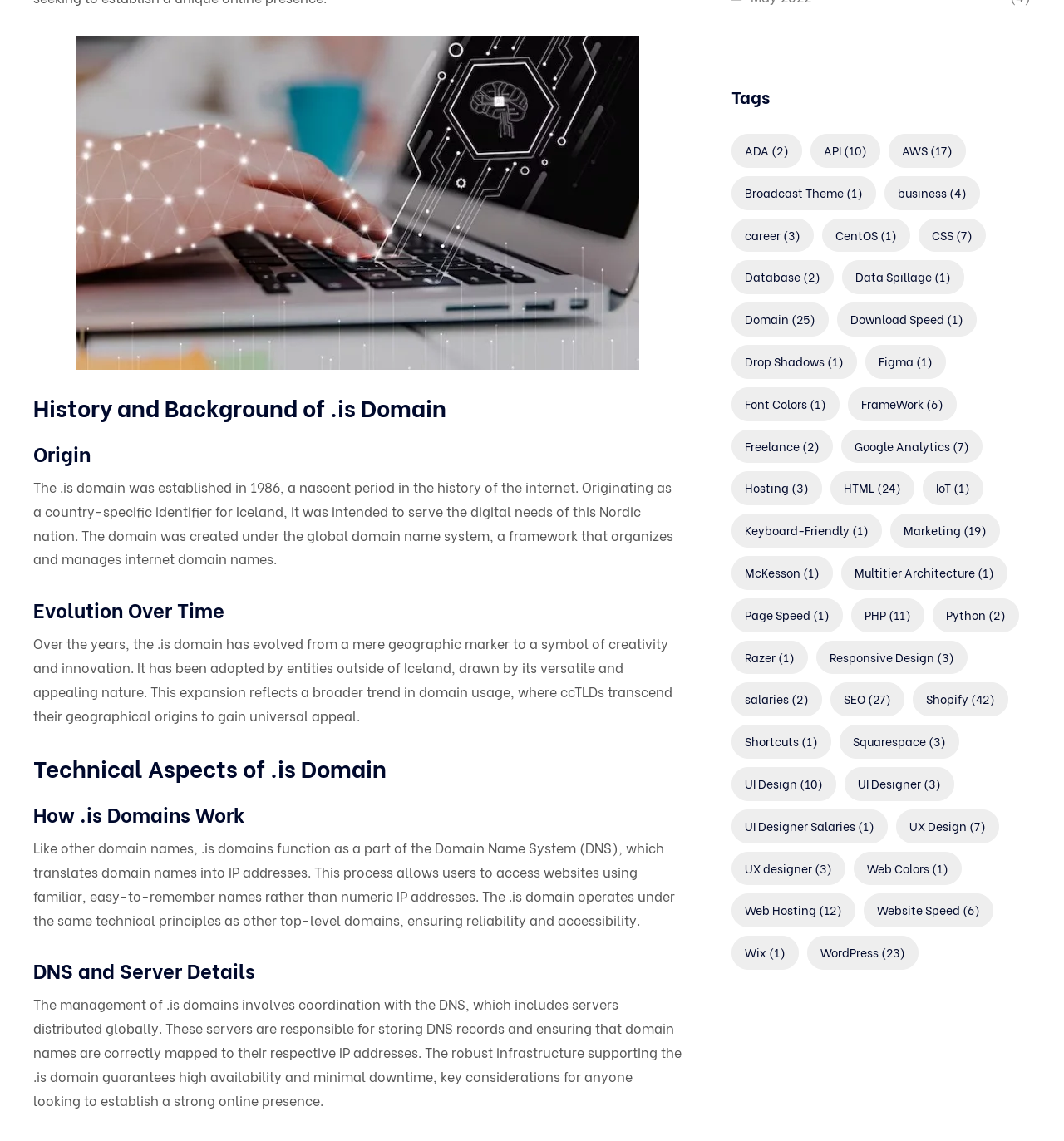Find the bounding box coordinates of the element you need to click on to perform this action: 'Explore 'SEO' related topics'. The coordinates should be represented by four float values between 0 and 1, in the format [left, top, right, bottom].

[0.78, 0.598, 0.85, 0.628]